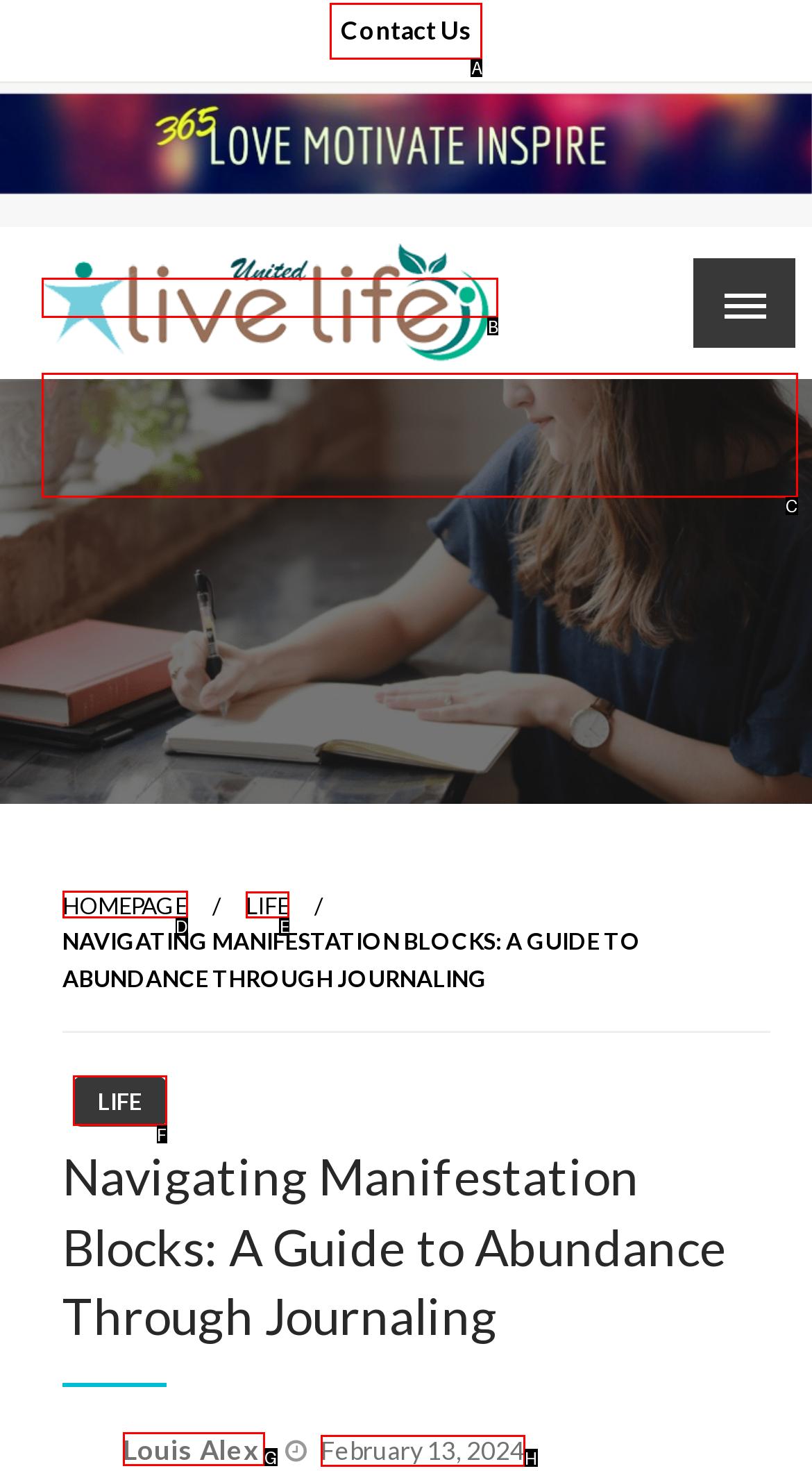Determine the letter of the UI element I should click on to complete the task: read life section from the provided choices in the screenshot.

E